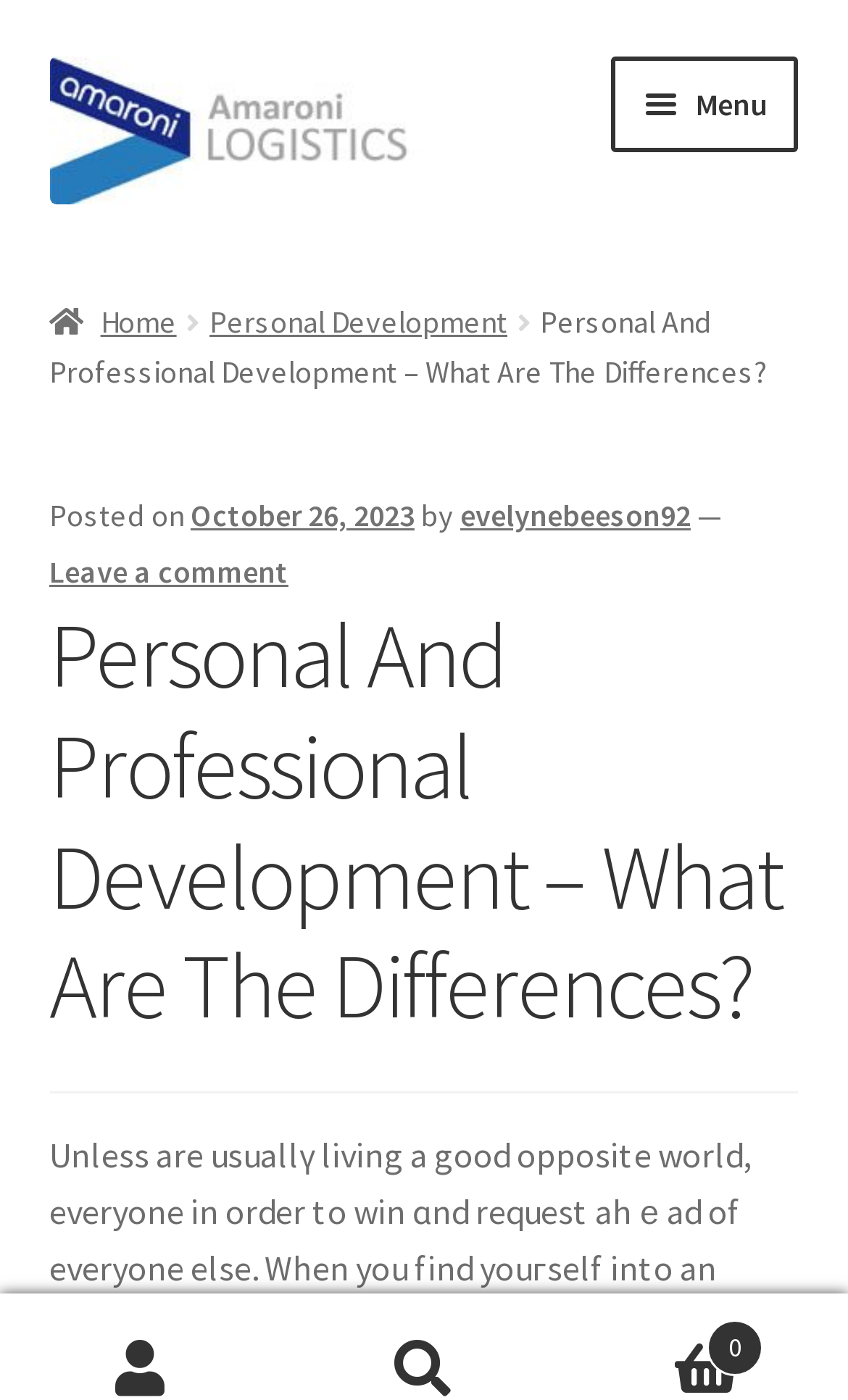Identify the bounding box coordinates of the region that should be clicked to execute the following instruction: "read personal development article".

[0.247, 0.216, 0.598, 0.244]